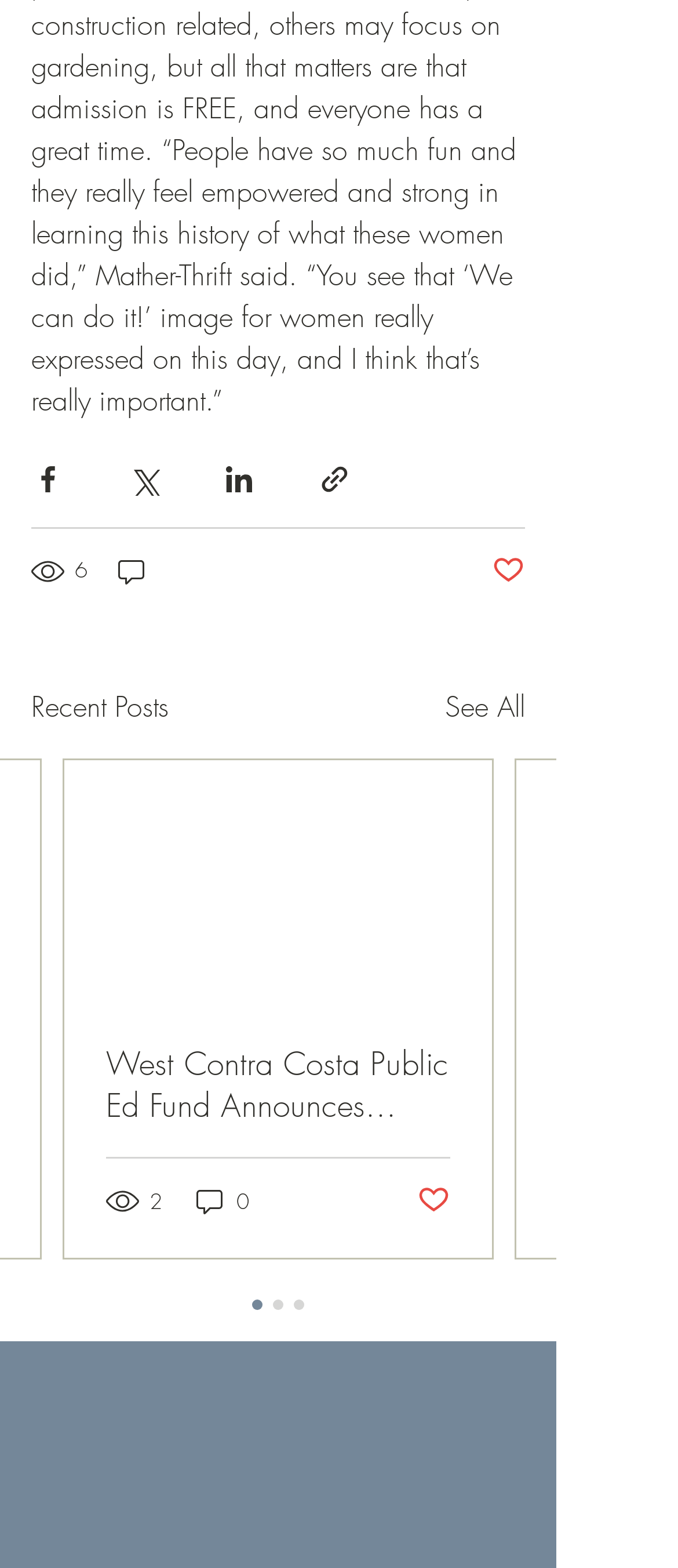Determine the bounding box coordinates for the area that needs to be clicked to fulfill this task: "Read the article". The coordinates must be given as four float numbers between 0 and 1, i.e., [left, top, right, bottom].

[0.095, 0.485, 0.726, 0.802]